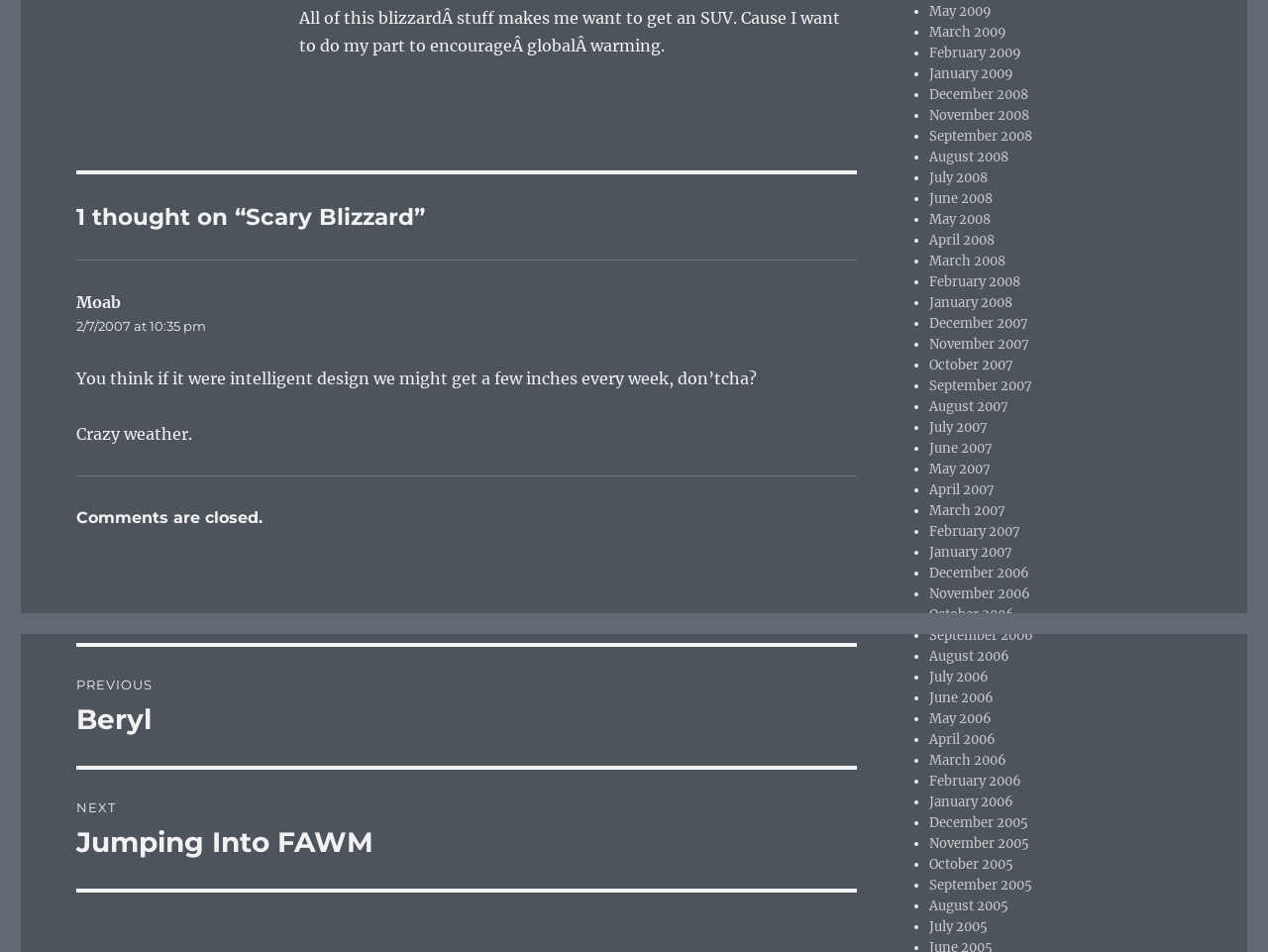Give the bounding box coordinates for the element described by: "August 2007".

[0.733, 0.418, 0.795, 0.436]